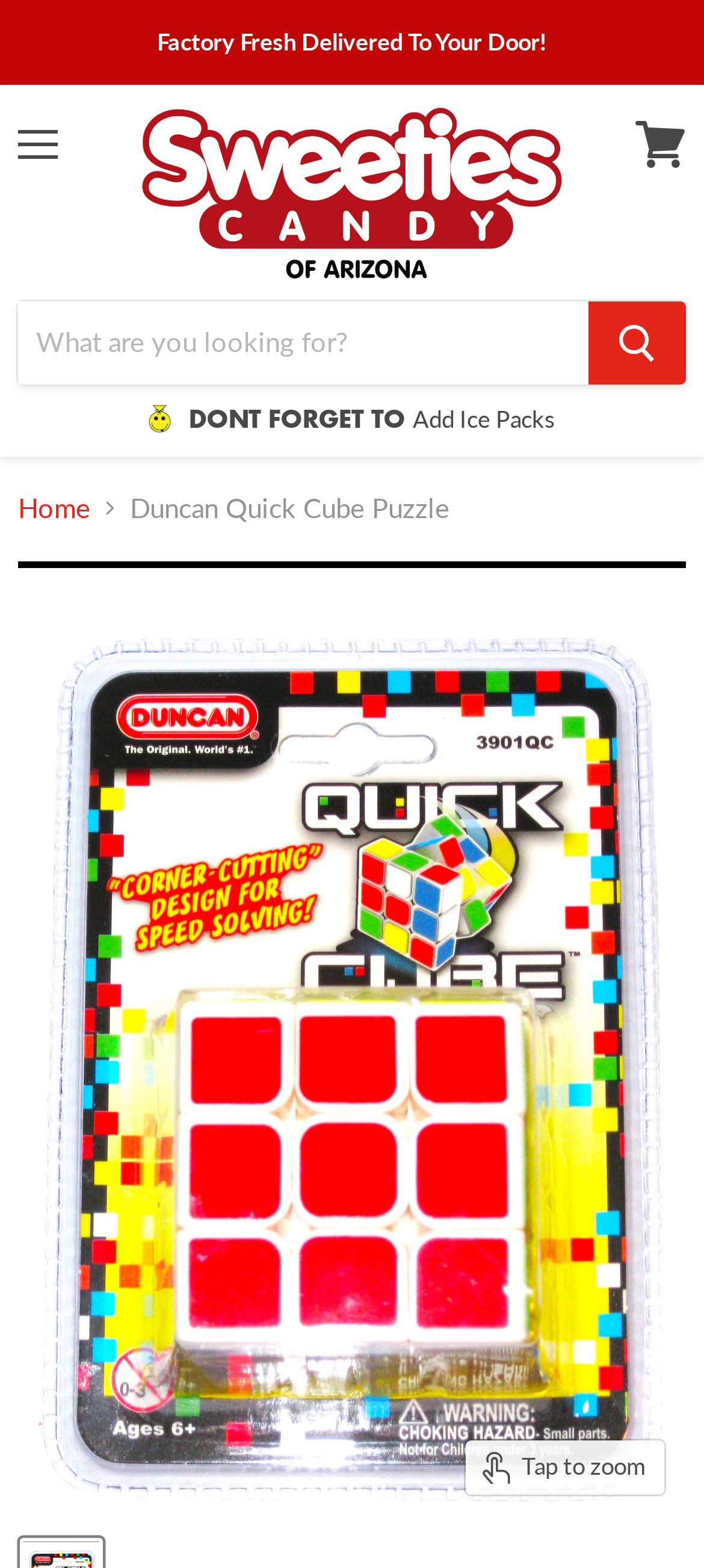Identify the bounding box for the described UI element: "aria-label="Search"".

[0.836, 0.192, 0.974, 0.245]